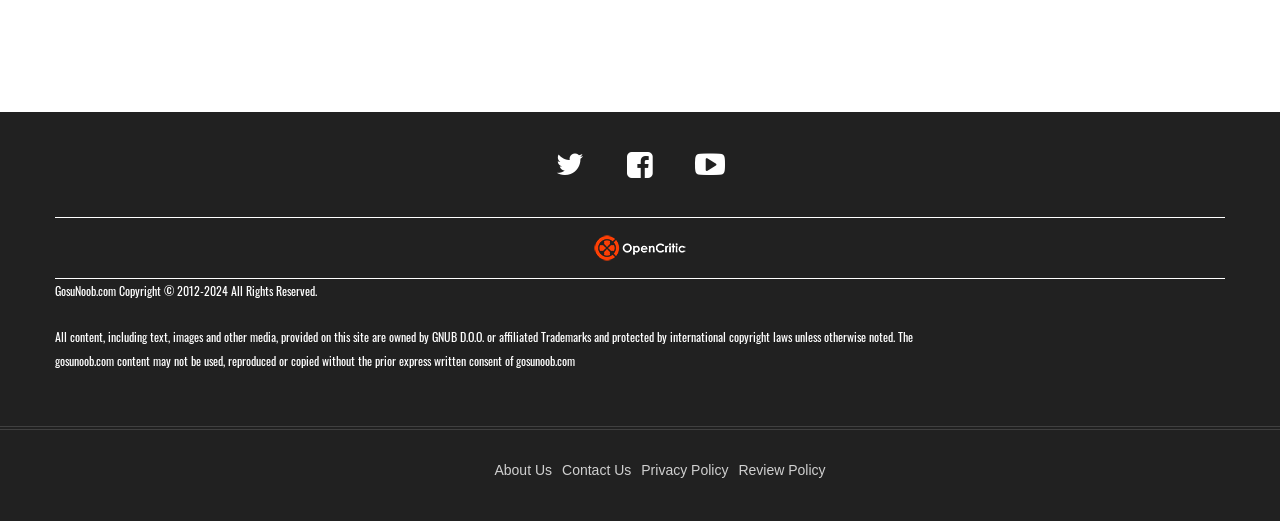What are the four links at the bottom right?
Observe the image and answer the question with a one-word or short phrase response.

About Us, Contact Us, etc.